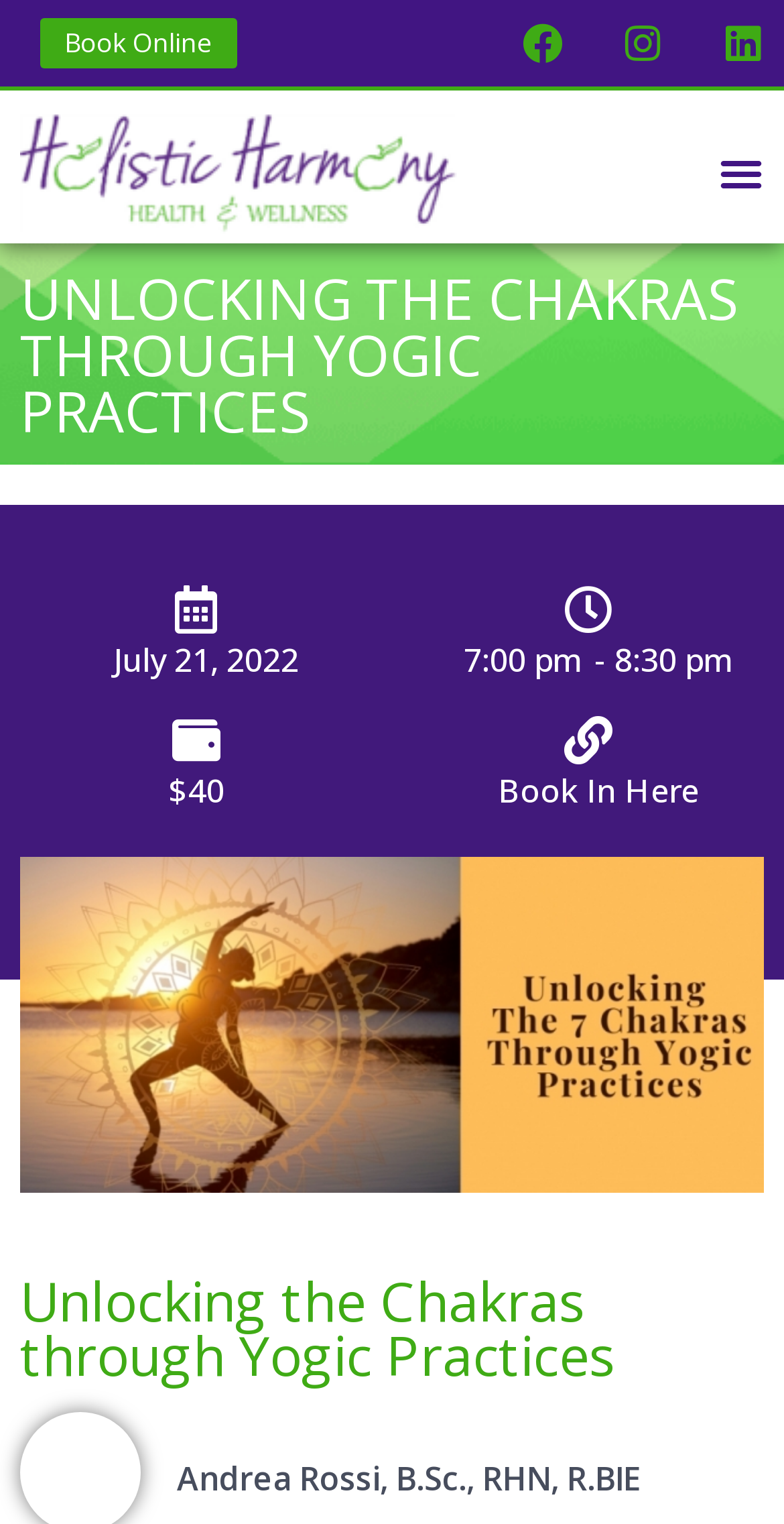What is the price of the workshop?
Look at the screenshot and give a one-word or phrase answer.

$40